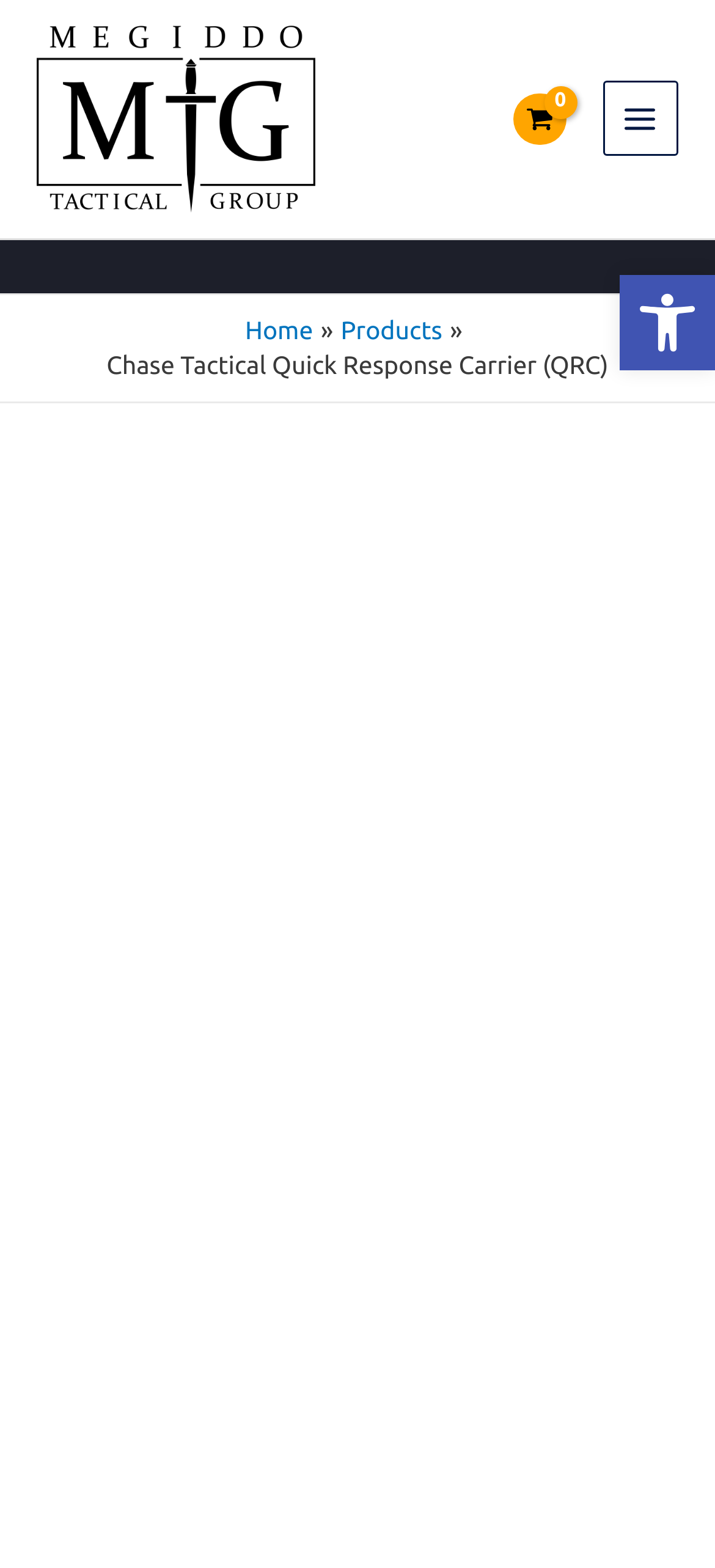Find the bounding box coordinates of the clickable element required to execute the following instruction: "Go to Home page". Provide the coordinates as four float numbers between 0 and 1, i.e., [left, top, right, bottom].

[0.343, 0.201, 0.438, 0.22]